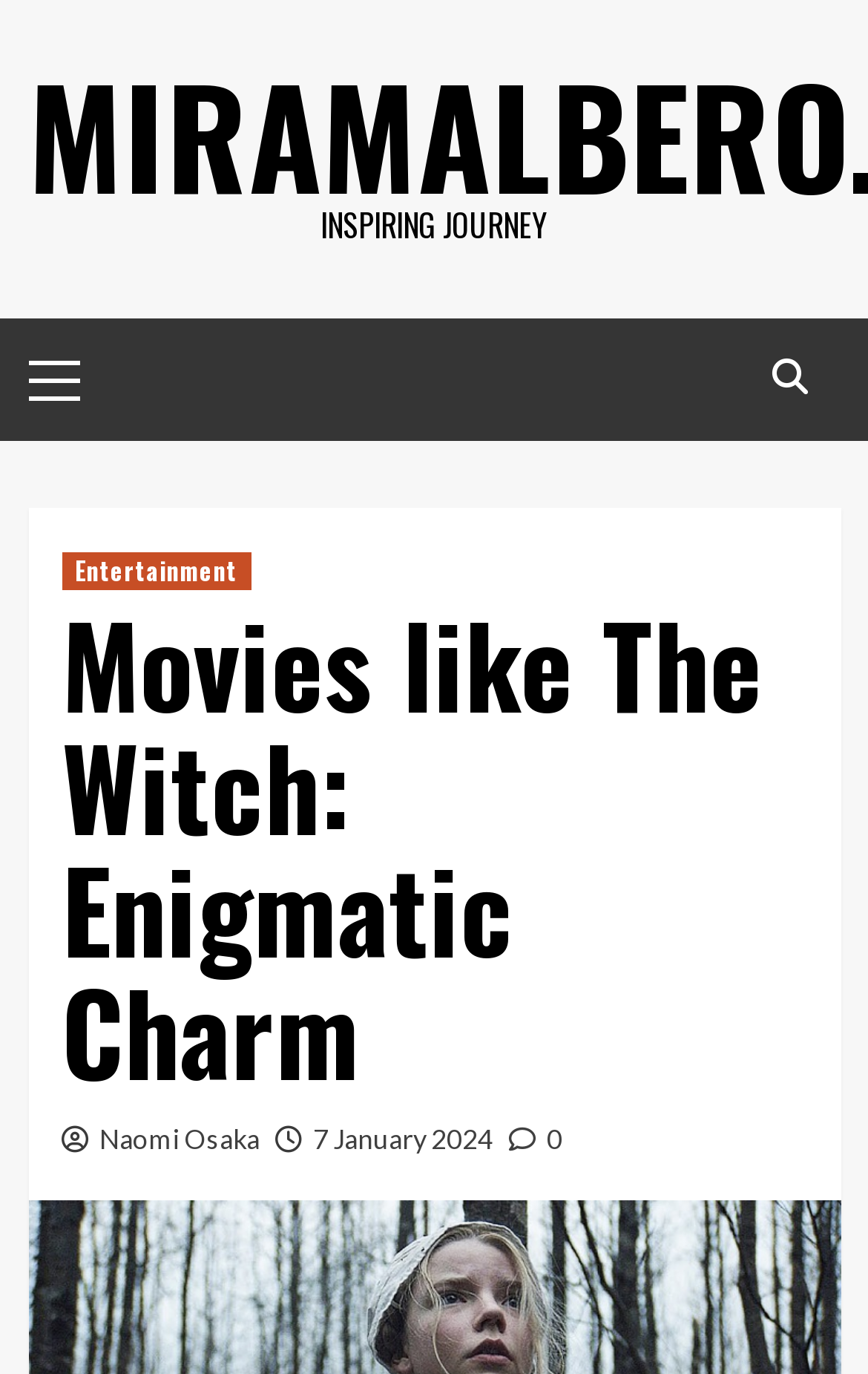Utilize the details in the image to give a detailed response to the question: What is the theme of the article?

I found the answer by looking at the heading 'Movies like The Witch: Enigmatic Charm' which suggests that the article is about movies. The theme of the article is related to movies.